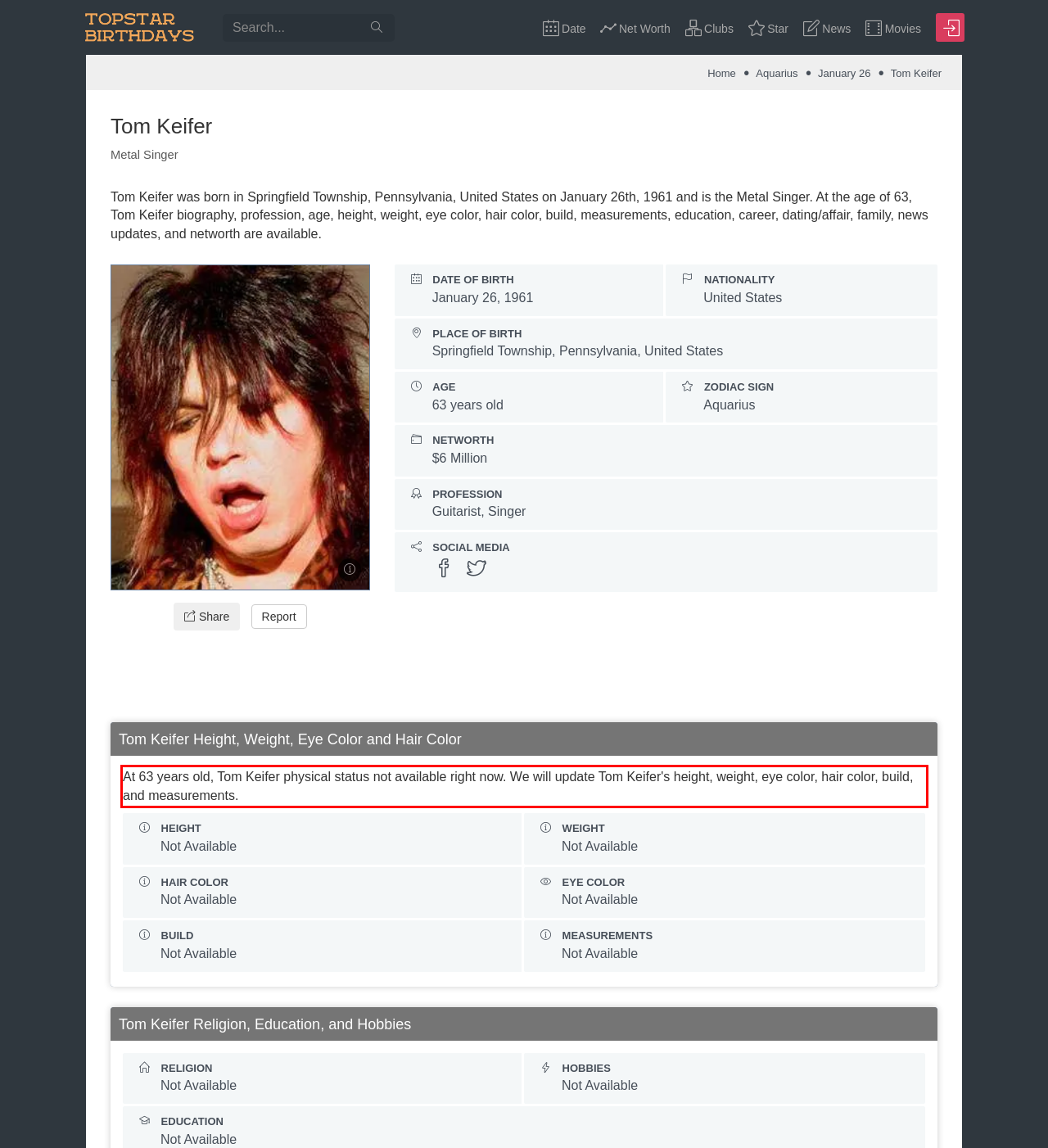You are given a screenshot of a webpage with a UI element highlighted by a red bounding box. Please perform OCR on the text content within this red bounding box.

At 63 years old, Tom Keifer physical status not available right now. We will update Tom Keifer's height, weight, eye color, hair color, build, and measurements.